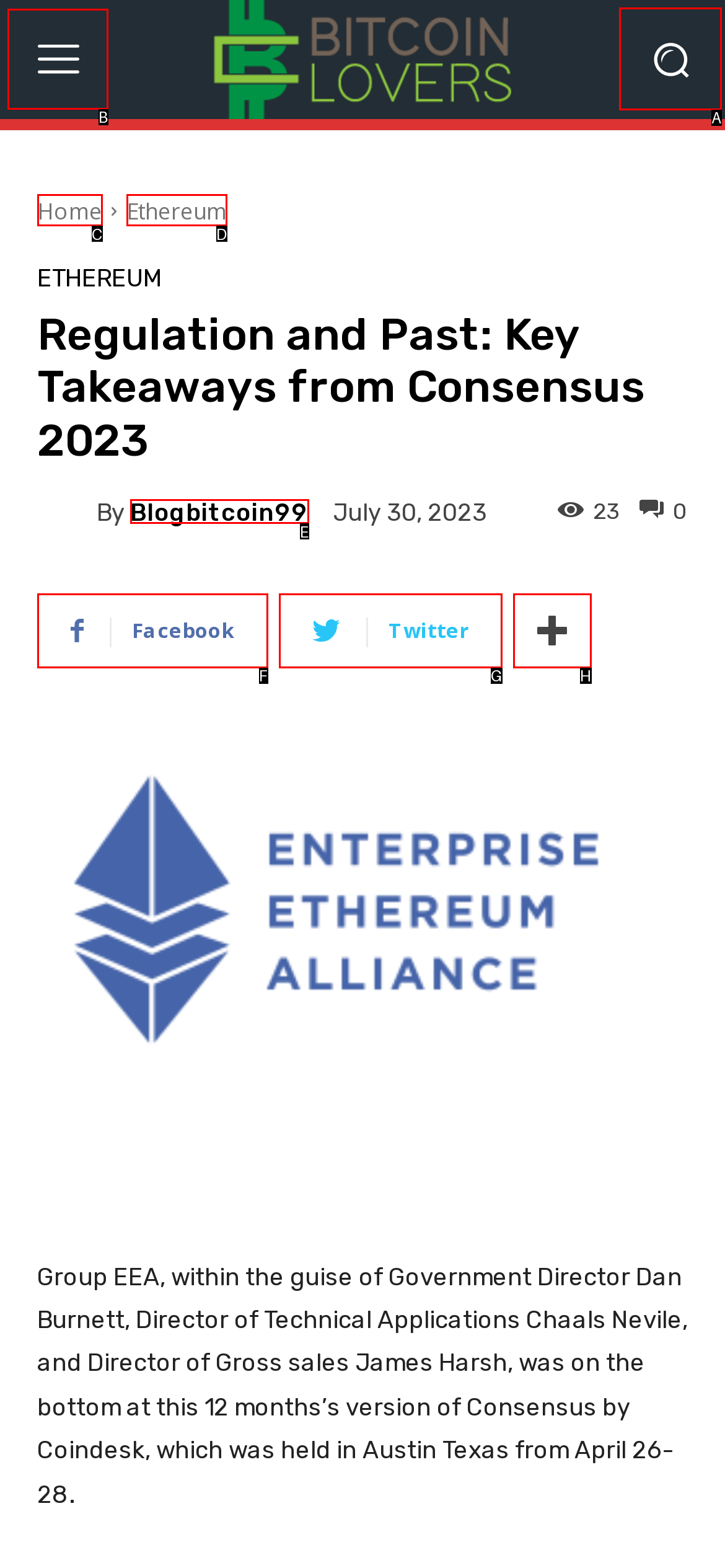Determine the letter of the element you should click to carry out the task: Search for something
Answer with the letter from the given choices.

A